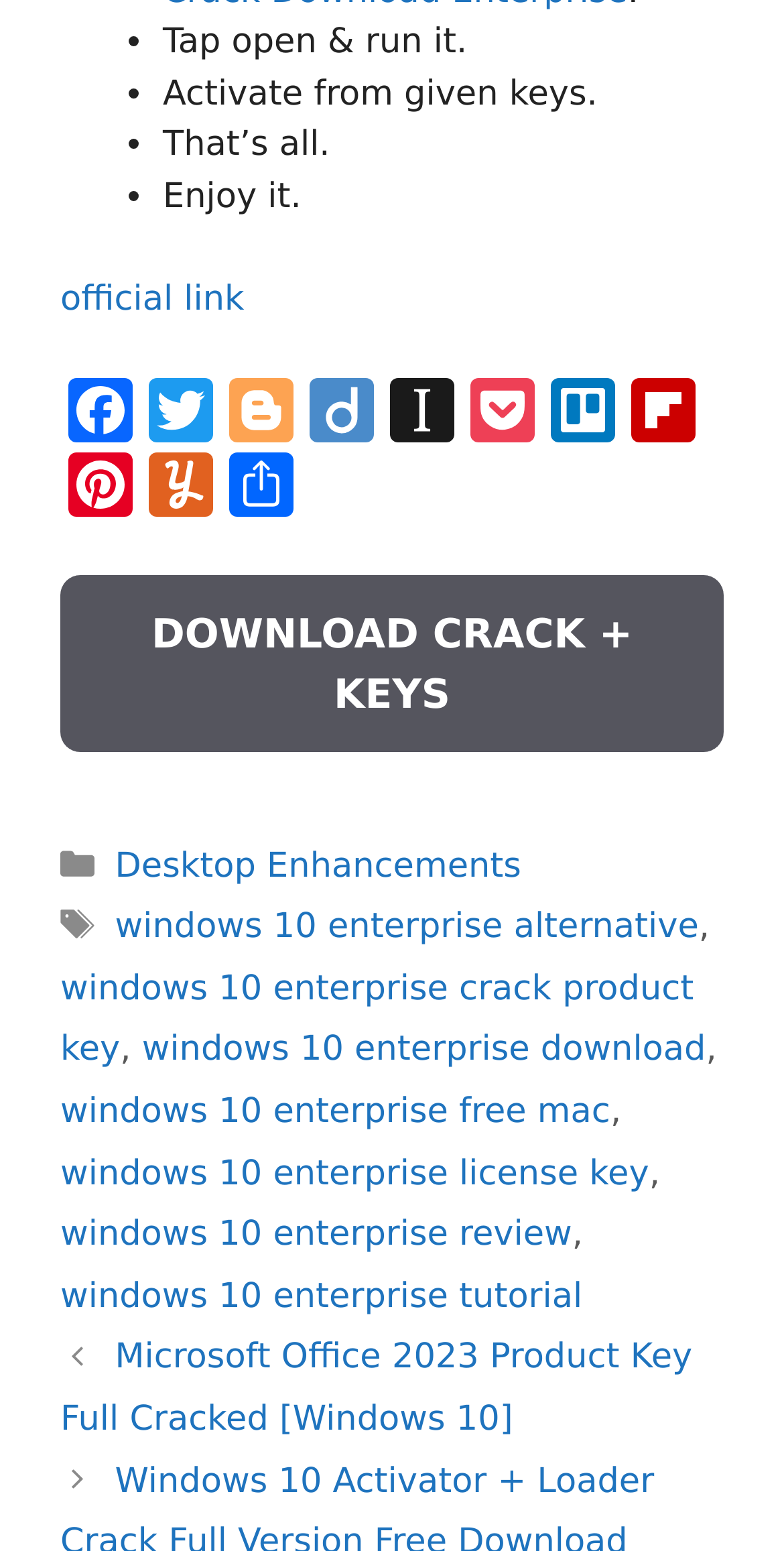Pinpoint the bounding box coordinates of the area that must be clicked to complete this instruction: "Download Microsoft Office 2023 Product Key Full Cracked".

[0.077, 0.863, 0.883, 0.928]